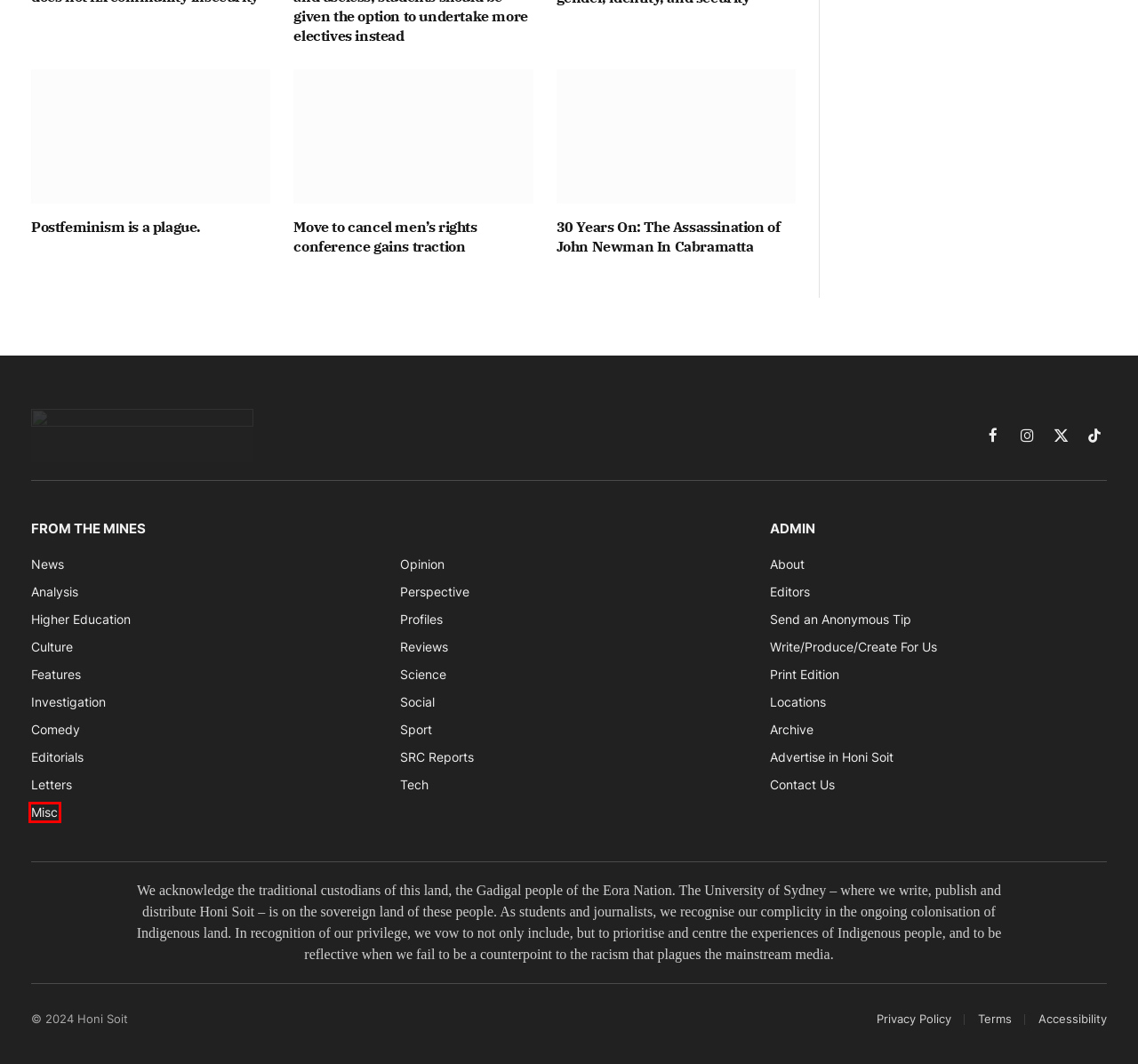Examine the screenshot of a webpage with a red rectangle bounding box. Select the most accurate webpage description that matches the new webpage after clicking the element within the bounding box. Here are the candidates:
A. Higher Education Portal - Honi Soit
B. Contact Us - Honi Soit
C. SRC Reports 2015 – OWeek, Semester 1 - Honi Soit
D. Comedy Bang Bang LIVE in Sydney - Honi Soit
E. Mischief, riot, or terrorism? - Honi Soit
F. Write/report/create for us - Honi Soit
G. OPINION: I Hate The Ocean - Honi Soit
H. Sport and recreation giant stands down entire workforces without pay - Honi Soit

E